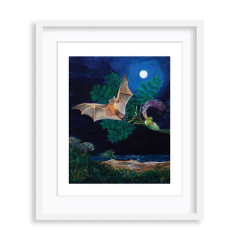Describe the image thoroughly, including all noticeable details.

This captivating artwork, titled "Mother Tree: Fanihi Matte Print," features a stunning nocturnal scene illuminated by a bright moon. In the foreground, a graceful bat is seen in flight, its wings spread wide against a backdrop of lush greenery and a serene landscape. The composition highlights the beauty of nature, emphasizing the intricate relationship between its creatures and their environment. This piece is a part of a curated collection celebrating creative expression in the context of environmental awareness and conservation. The print is available for purchase, starting at $15.00 USD, inviting art enthusiasts to appreciate and support the themes of ecological harmony.